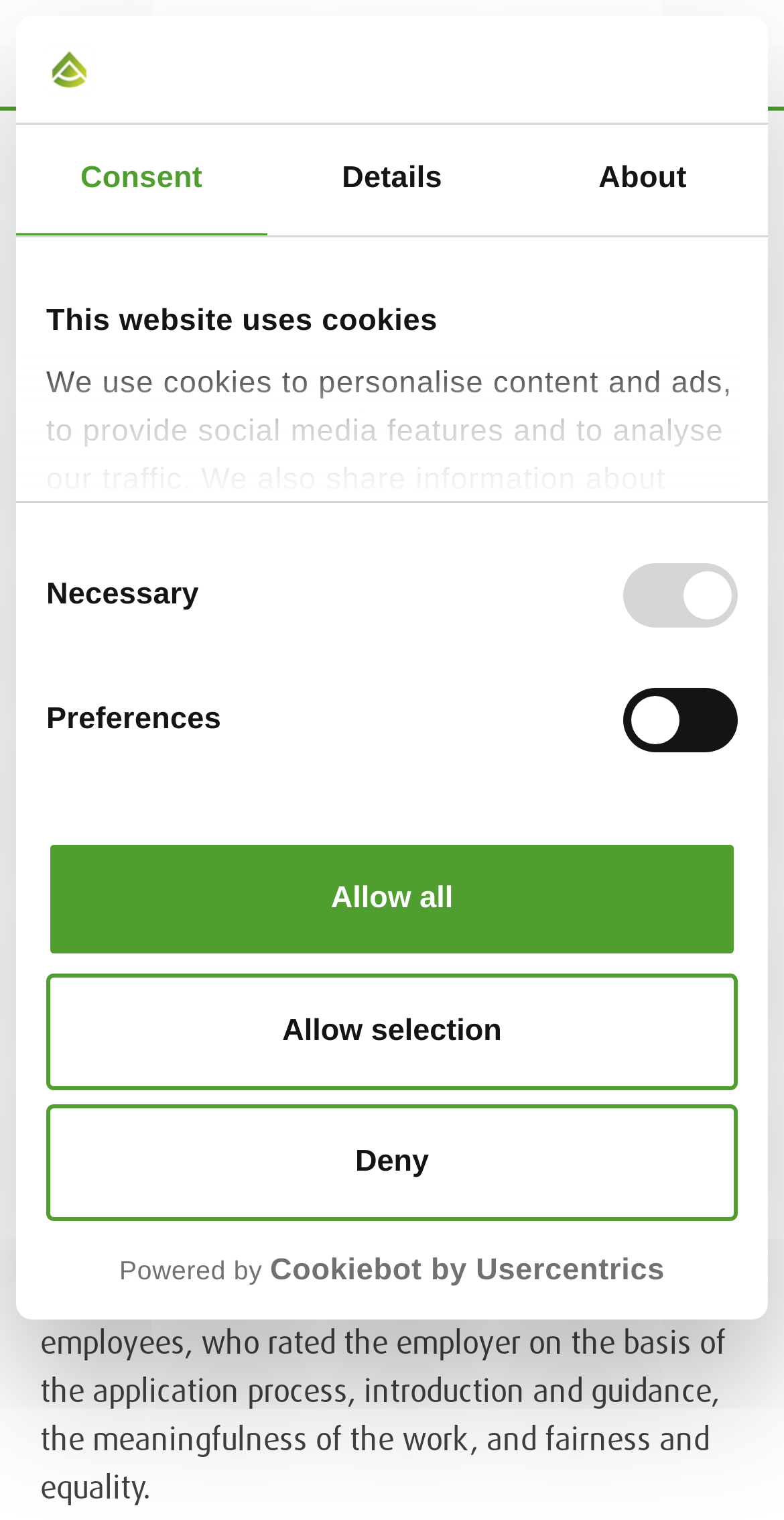Please locate the bounding box coordinates of the region I need to click to follow this instruction: "browse ungleya".

None